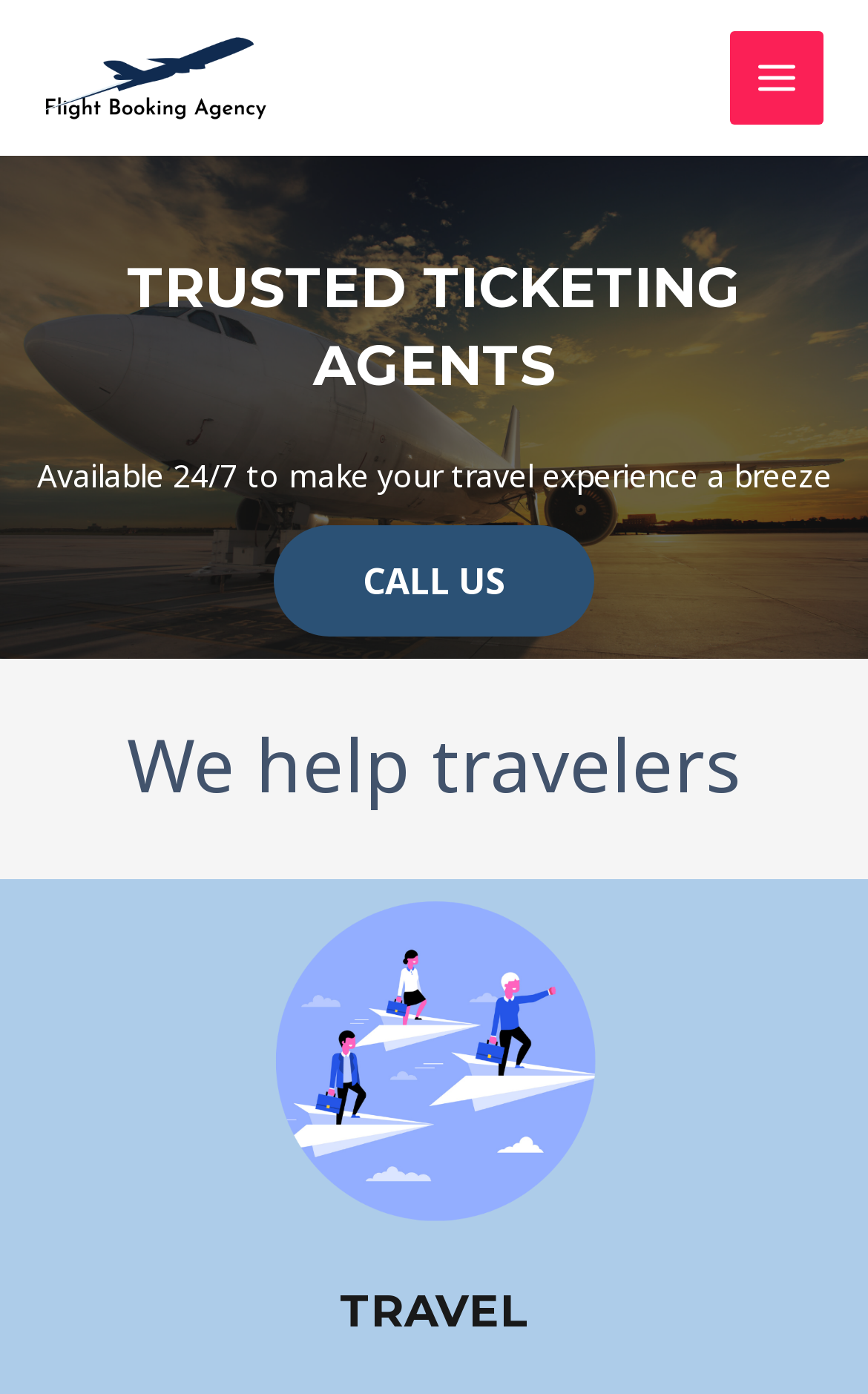What is the scope of services offered by the ticketing agent?
Craft a detailed and extensive response to the question.

The scope of services offered by the ticketing agent can be inferred from the heading 'TRAVEL' on the webpage, which suggests that the agent is involved in providing travel-related services.